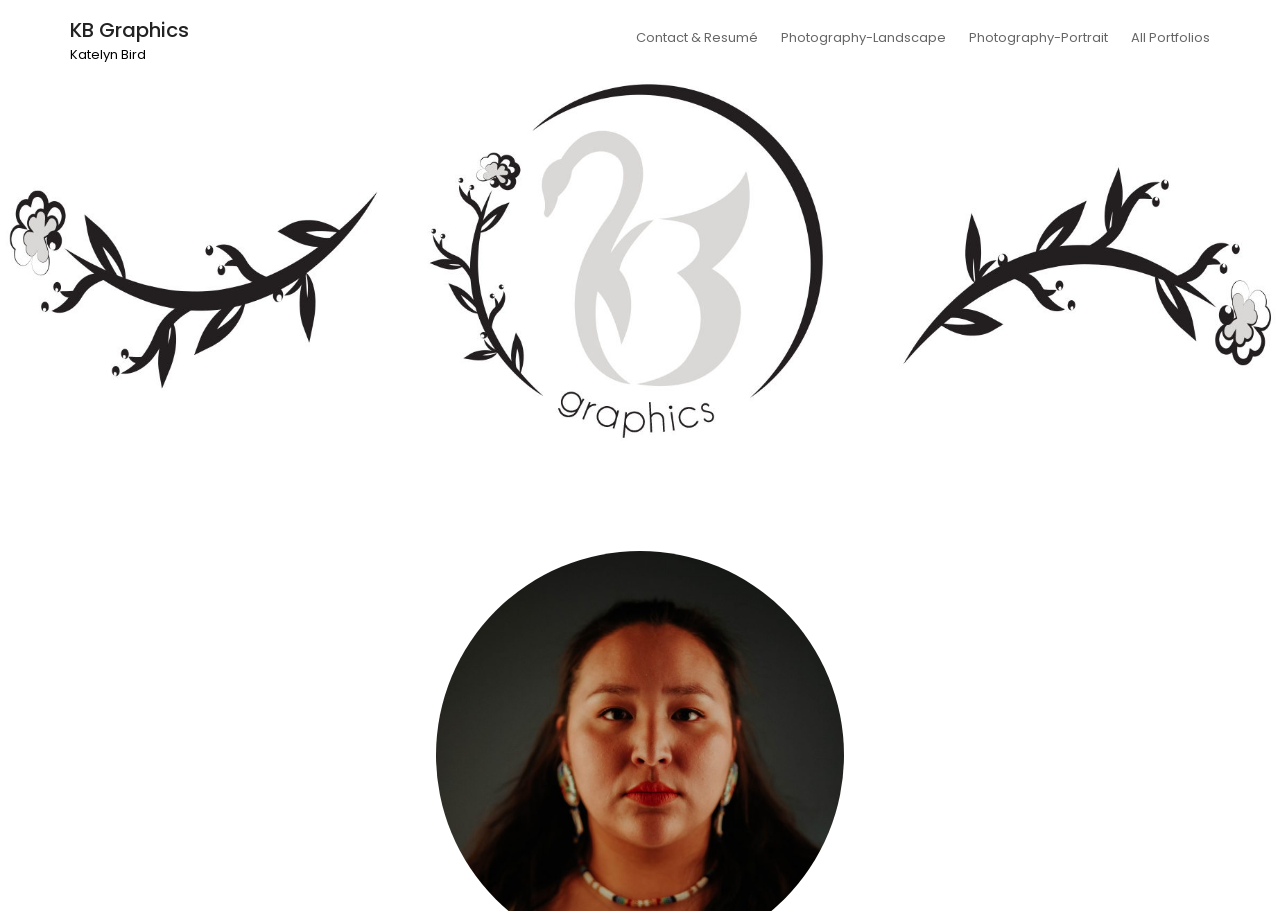Bounding box coordinates are specified in the format (top-left x, top-left y, bottom-right x, bottom-right y). All values are floating point numbers bounded between 0 and 1. Please provide the bounding box coordinate of the region this sentence describes: All Portfolios

[0.876, 0.0, 0.945, 0.082]